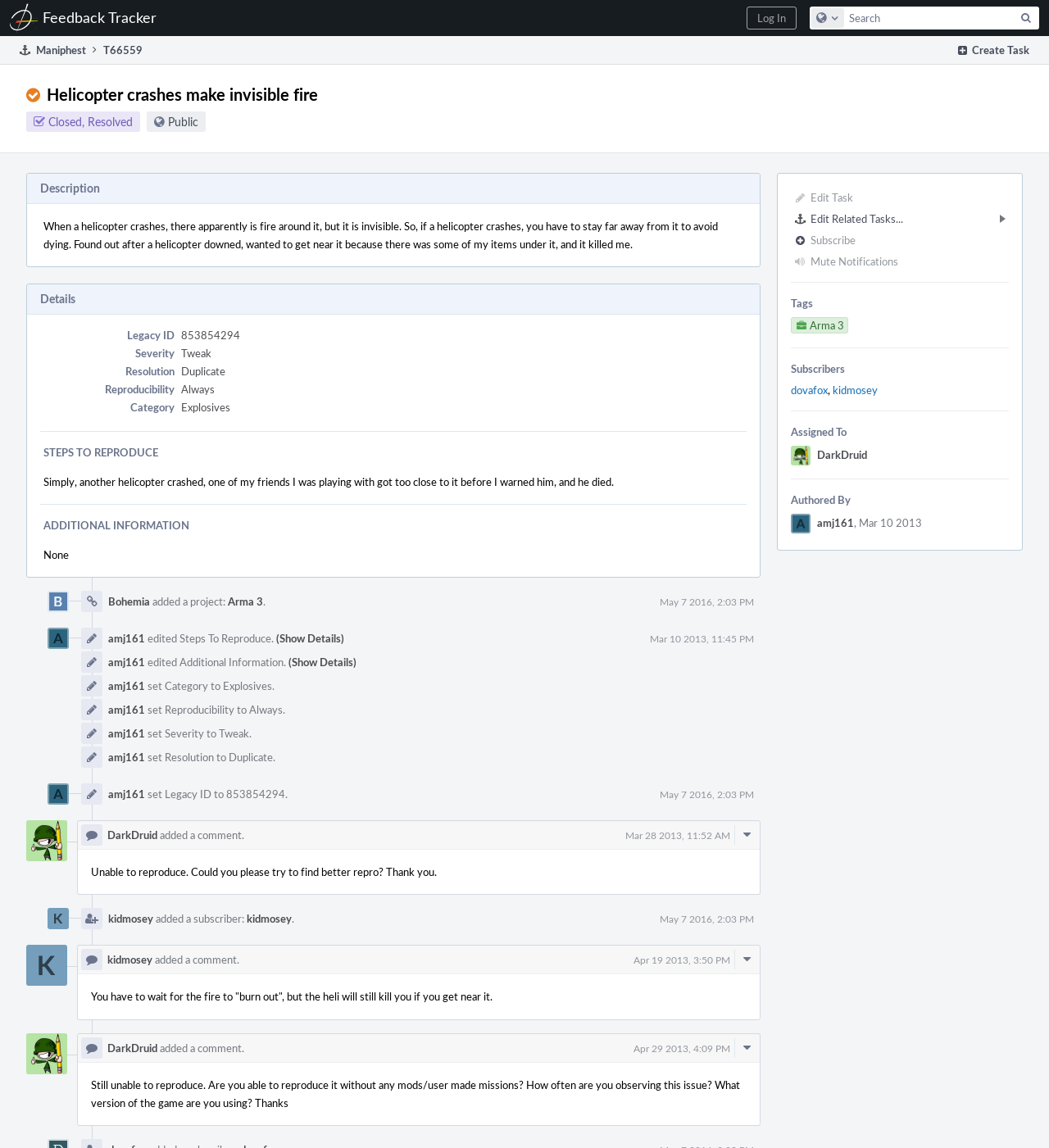Find the bounding box coordinates of the element I should click to carry out the following instruction: "Create a new task".

[0.904, 0.031, 0.991, 0.055]